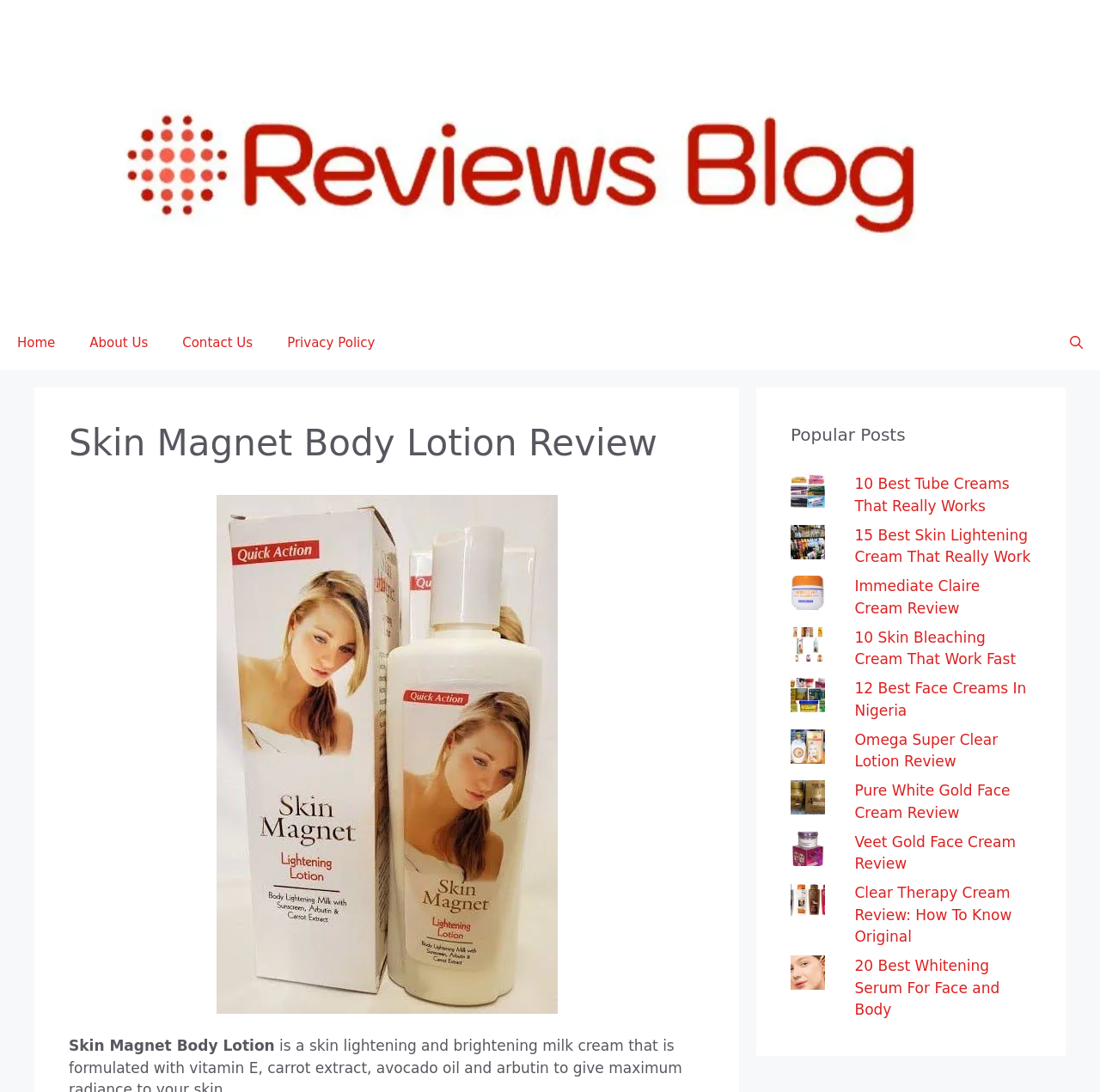Please provide a comprehensive response to the question below by analyzing the image: 
What is the main topic of the webpage?

I determined the main topic of the webpage by looking at the heading element with the text 'Skin Magnet Body Lotion Review', which is prominently displayed on the webpage.